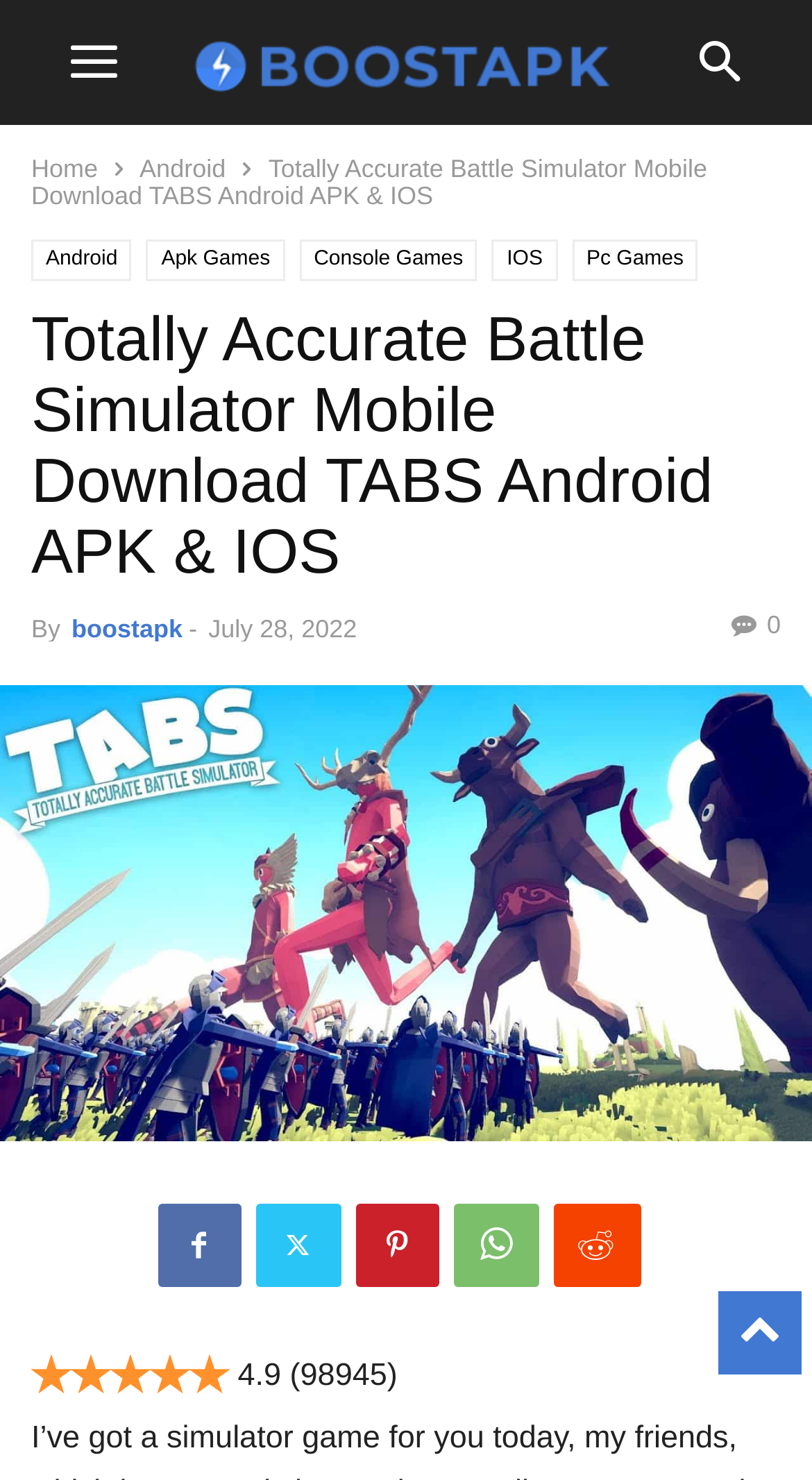Identify the bounding box for the described UI element: "Android".

[0.172, 0.104, 0.278, 0.124]